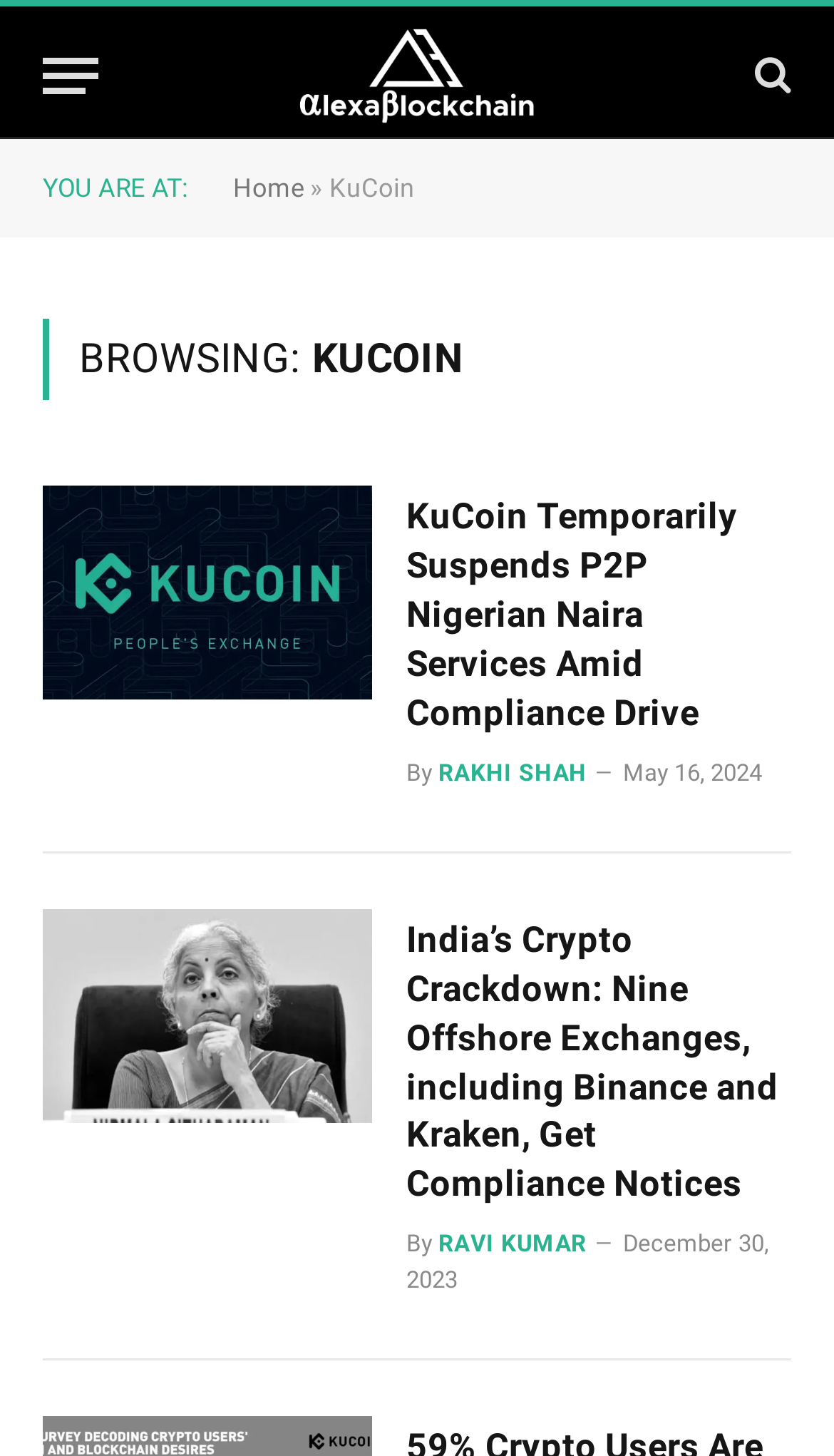Find the bounding box coordinates of the clickable area required to complete the following action: "Visit AlexaBlockchain website".

[0.358, 0.004, 0.642, 0.1]